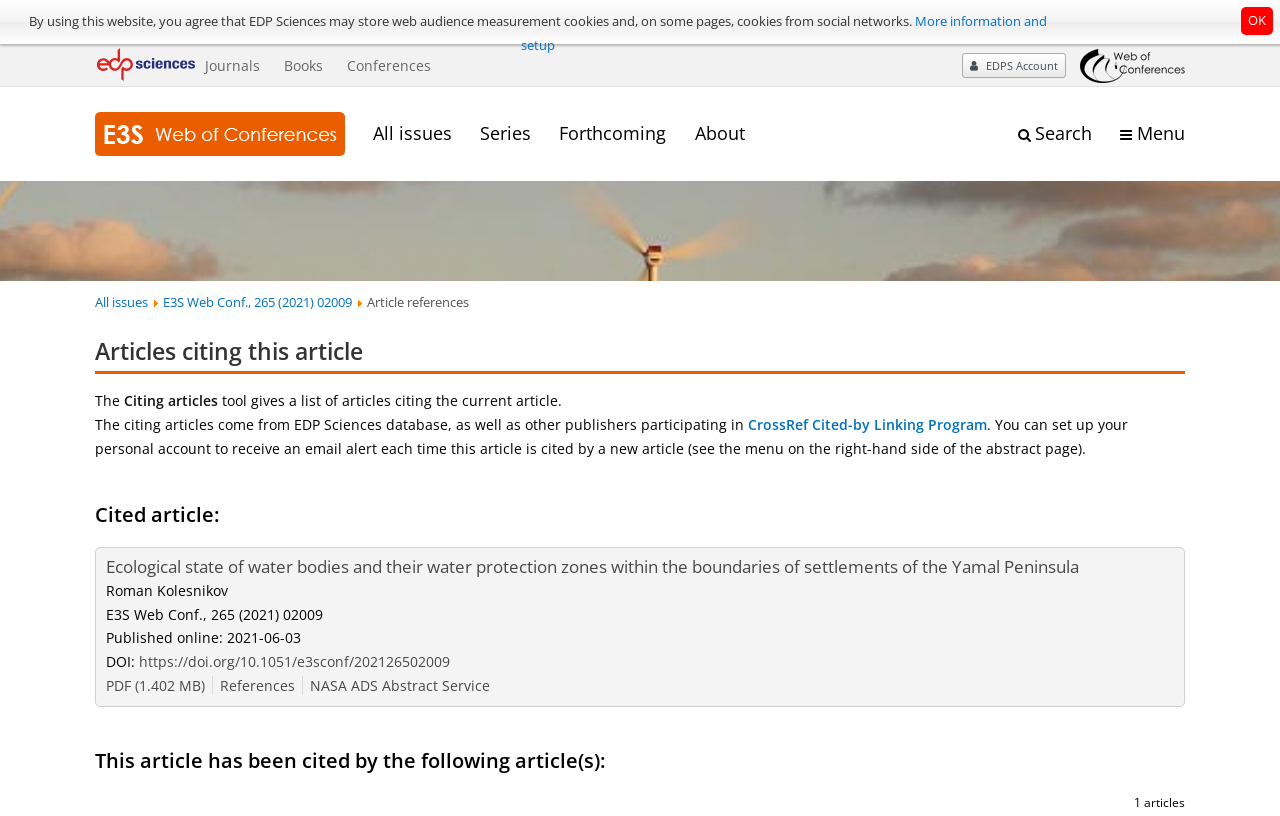Find the bounding box coordinates for the element that must be clicked to complete the instruction: "View EDP Sciences logo". The coordinates should be four float numbers between 0 and 1, indicated as [left, top, right, bottom].

[0.074, 0.065, 0.152, 0.088]